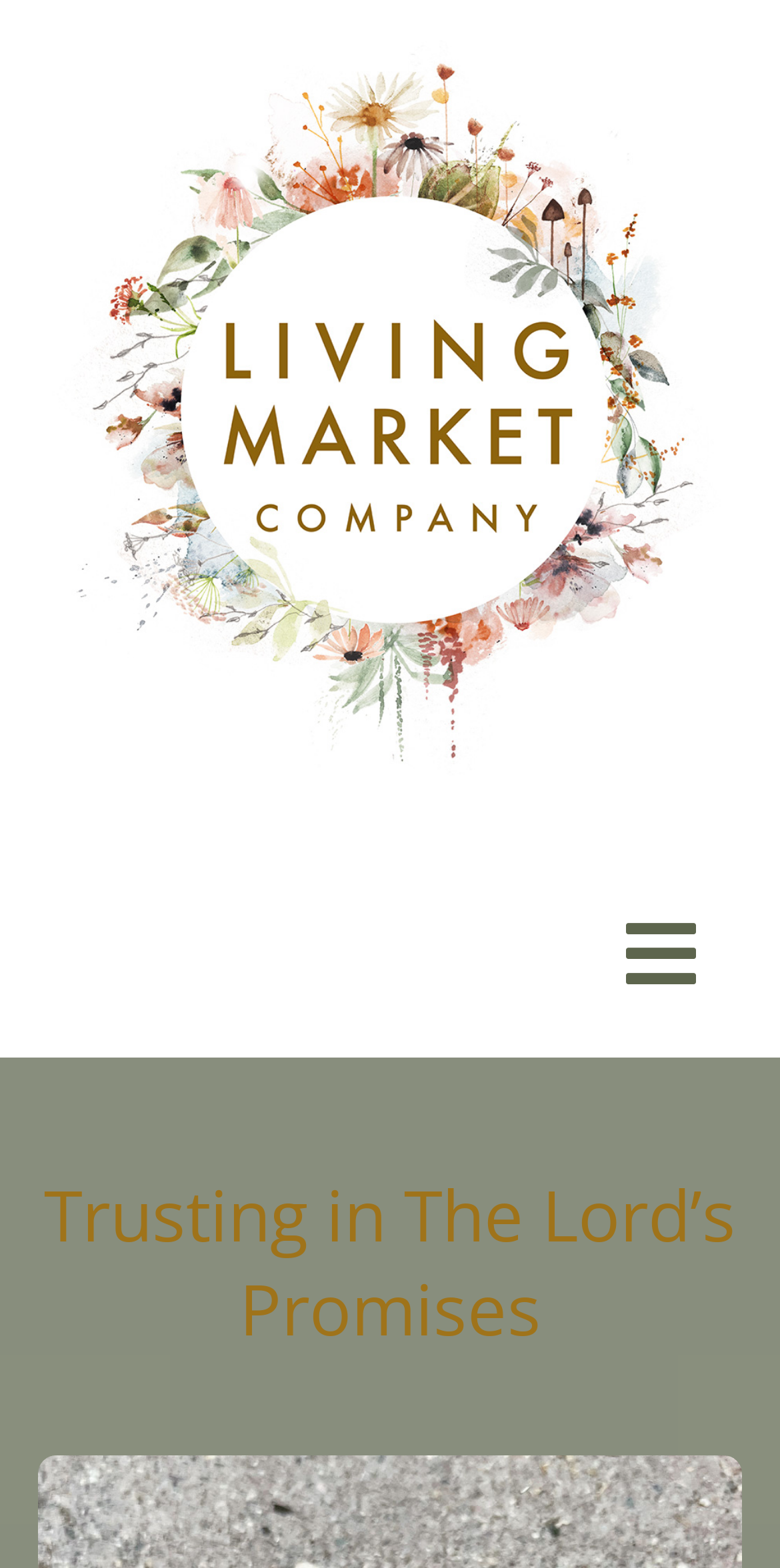Create a detailed narrative of the webpage’s visual and textual elements.

The webpage is about "Trusting in The Lord's Promises" and appears to be a blog or article page from the Living Market Company. At the top of the page, there is a logo of the Living Market Company, which takes up most of the width of the page. Below the logo, there is a main menu navigation bar with a toggle button on the left side. The menu contains links to "Home", "About", "Shop", and "Blog".

The "Shop" link has a submenu button next to it. The main content of the page starts below the navigation bar, with a heading that reads "Trusting in The Lord’s Promises". This heading is centered and takes up most of the width of the page.

There is no clear indication of the main content of the article, but the meta description suggests that it may be about trusting in God's promises and overcoming seemingly impossible challenges.